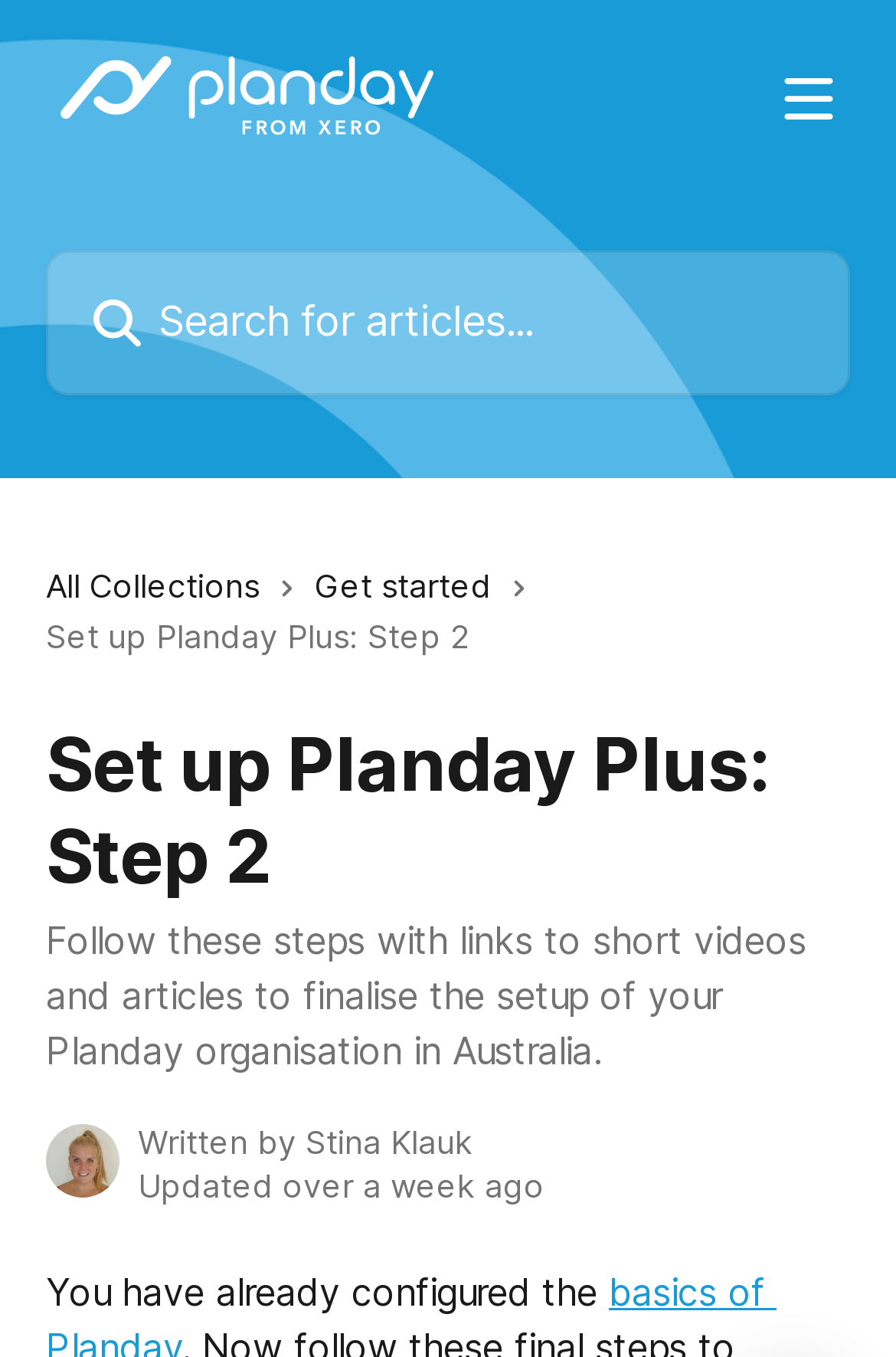What is the current step in the setup process?
Using the visual information from the image, give a one-word or short-phrase answer.

Step 2